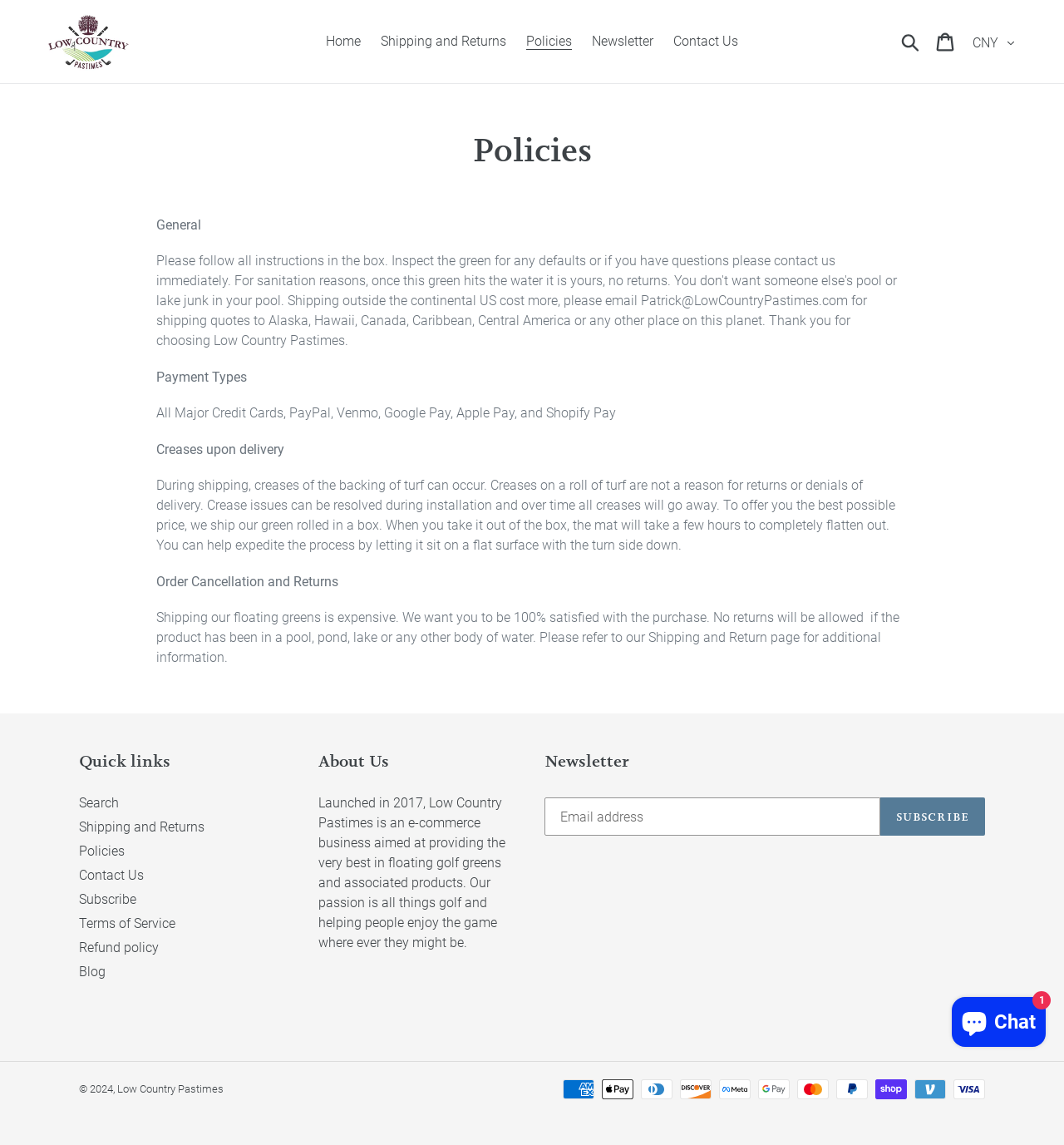Please find the bounding box coordinates of the section that needs to be clicked to achieve this instruction: "Select a currency".

[0.908, 0.024, 0.957, 0.052]